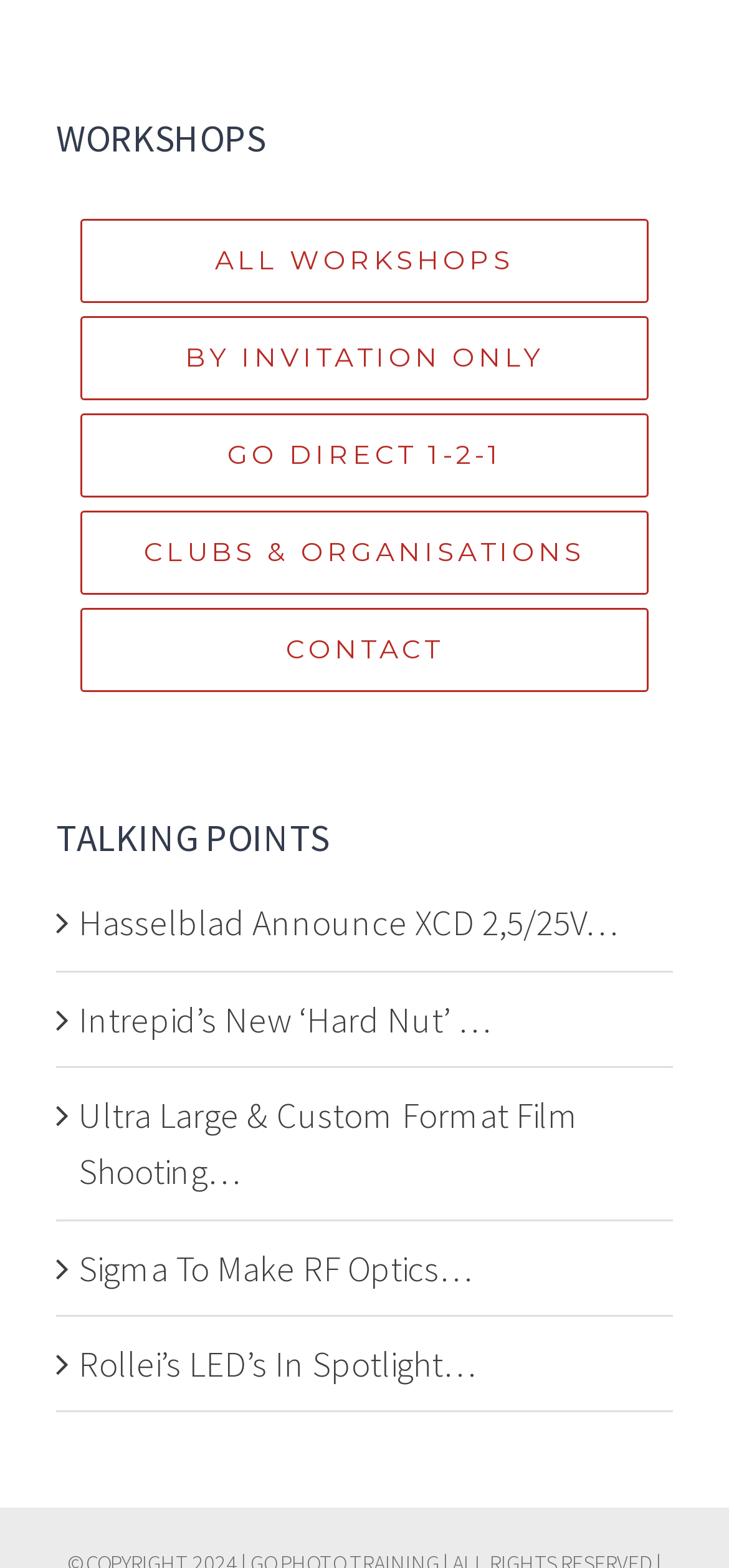Could you highlight the region that needs to be clicked to execute the instruction: "View all workshops"?

[0.111, 0.139, 0.889, 0.193]